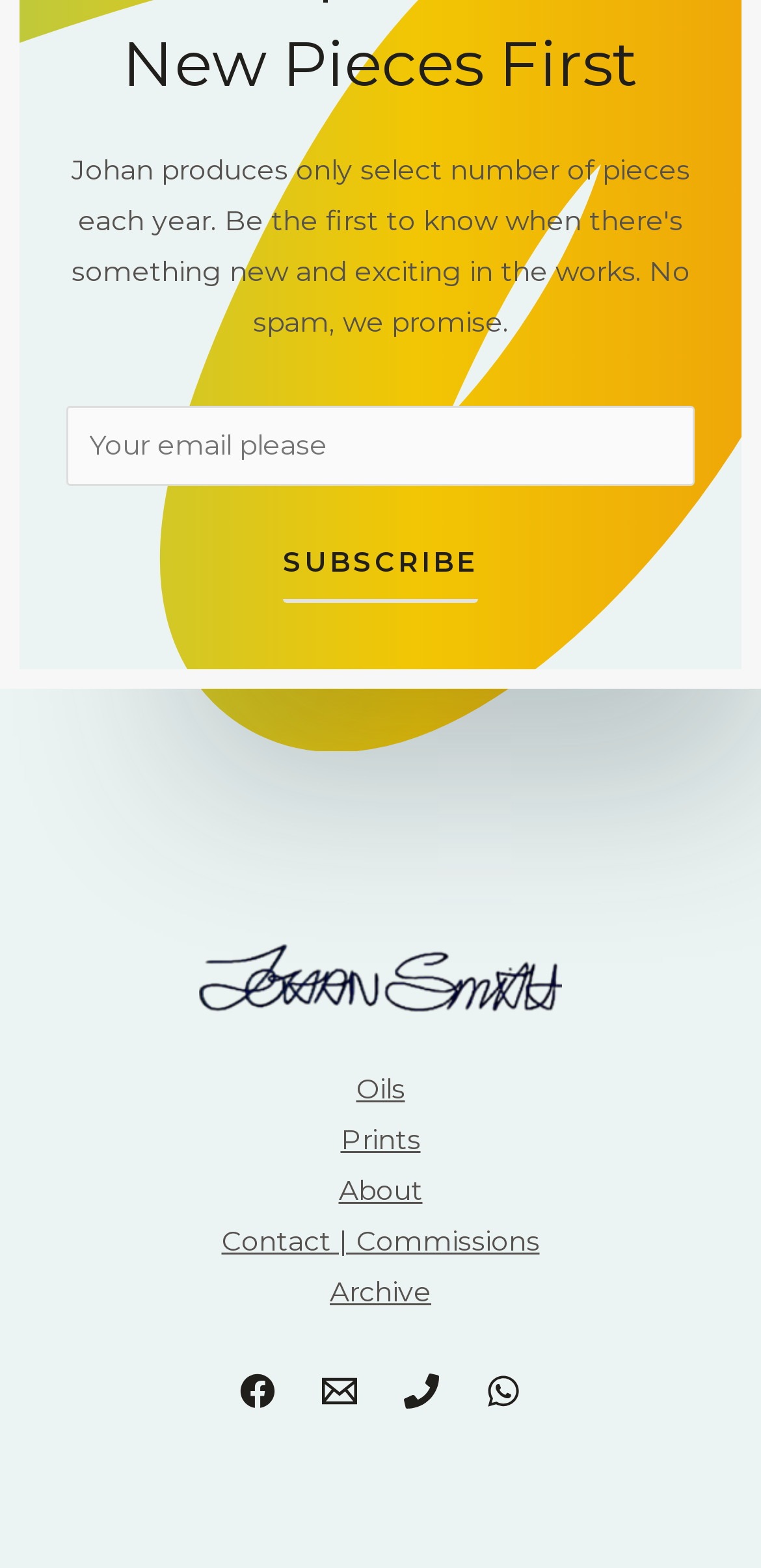Provide a one-word or short-phrase answer to the question:
What is the function of the 'SUBSCRIBE' button?

Subscribe to newsletter